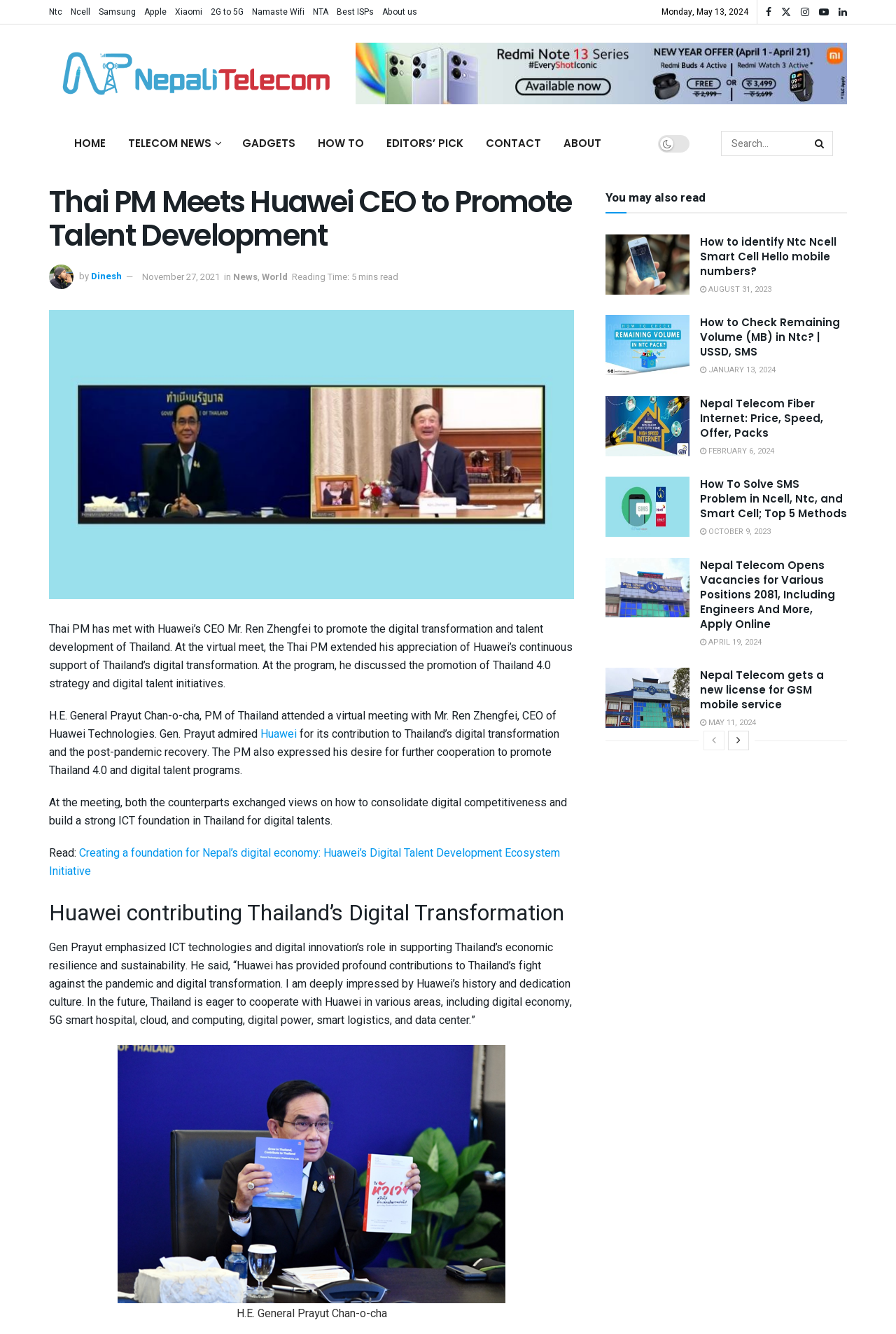How many articles are listed under 'You may also read'?
Using the picture, provide a one-word or short phrase answer.

4